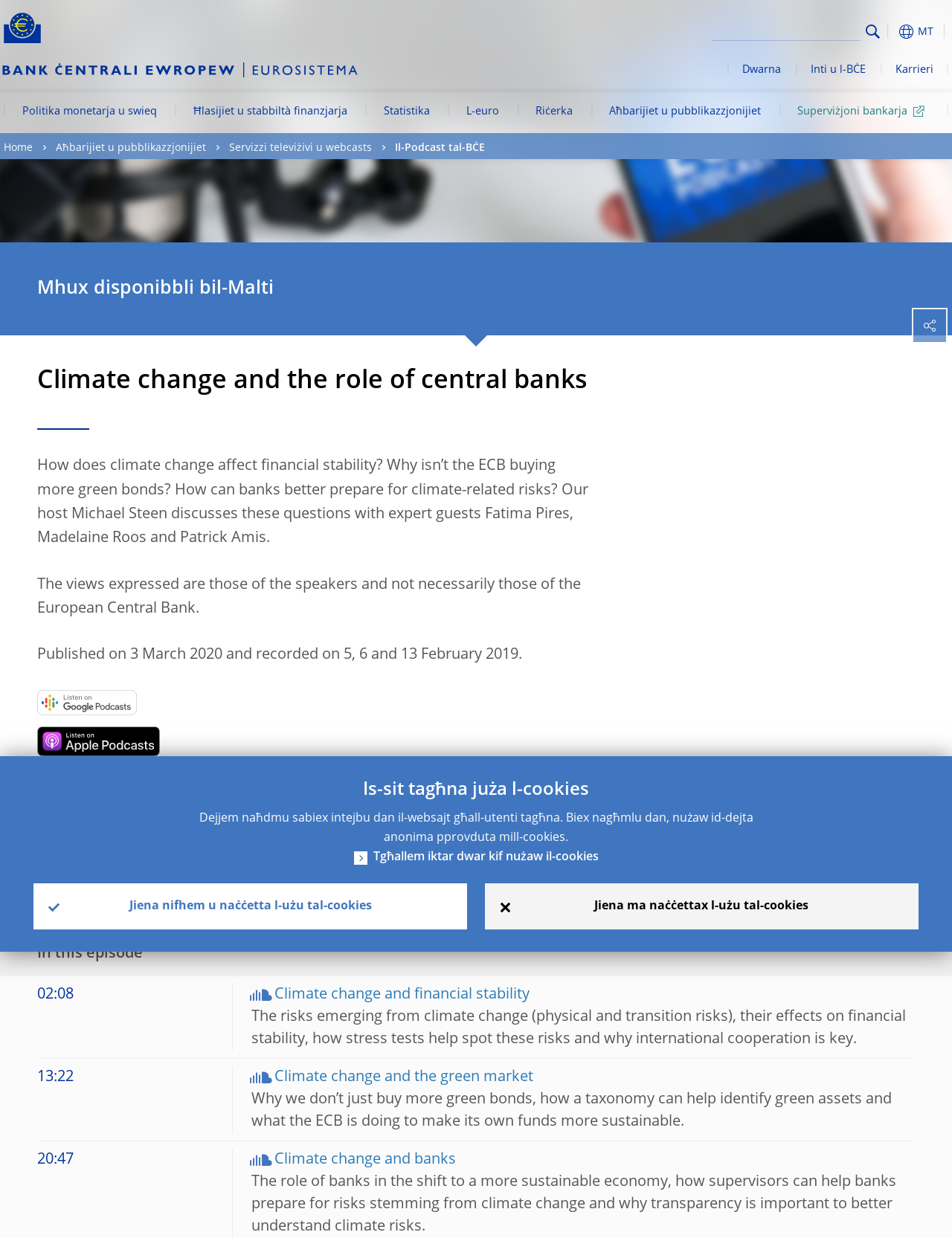What is the purpose of the search box?
Please provide a comprehensive answer based on the visual information in the image.

The search box is an input field with a placeholder text 'Search' and a search icon, indicating that it is used to search for content on the website. The search box is located in the top-right corner of the webpage, making it easily accessible to users.